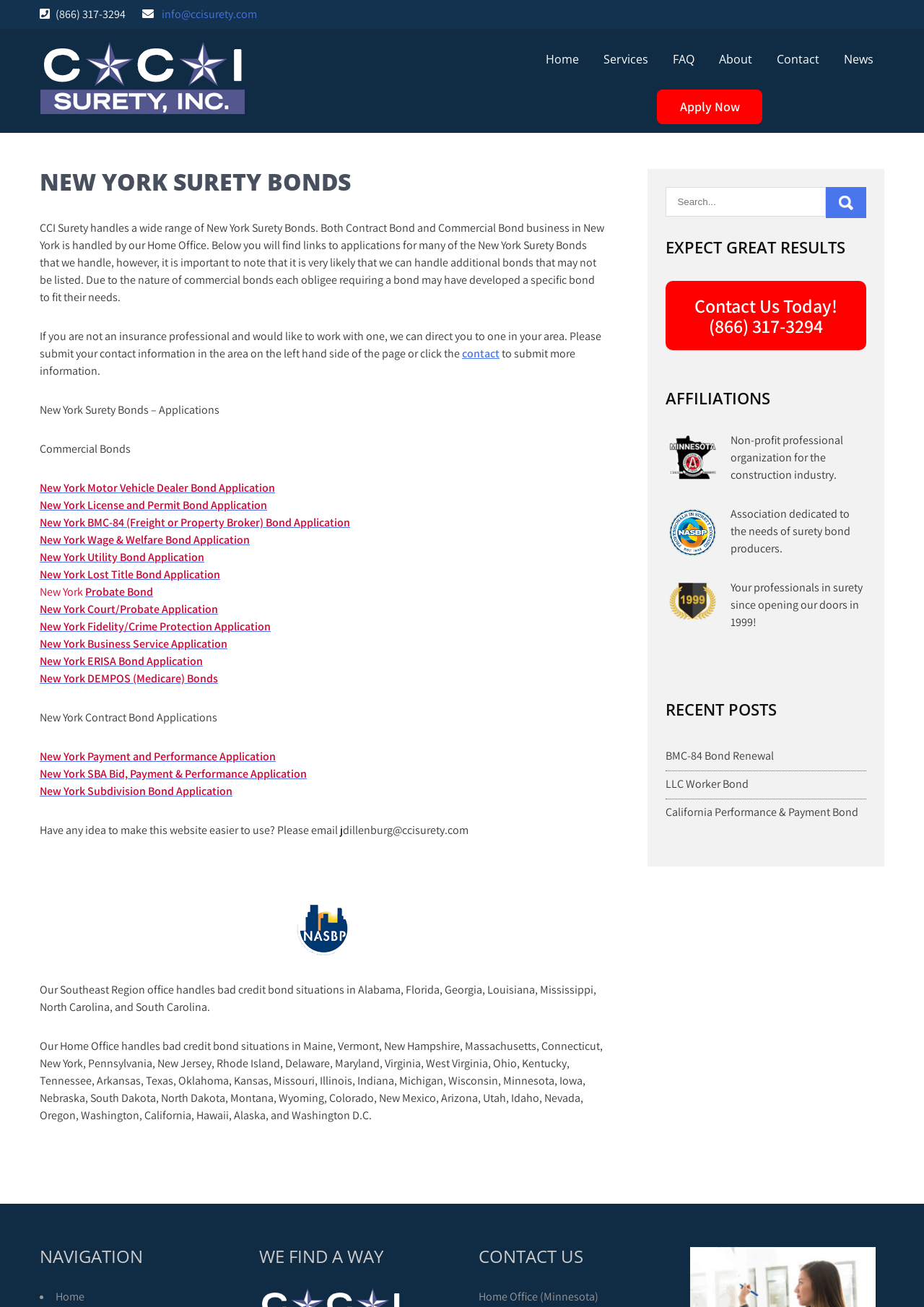Find the bounding box coordinates for the UI element that matches this description: "BMC-84 Bond Renewal".

[0.721, 0.572, 0.838, 0.585]